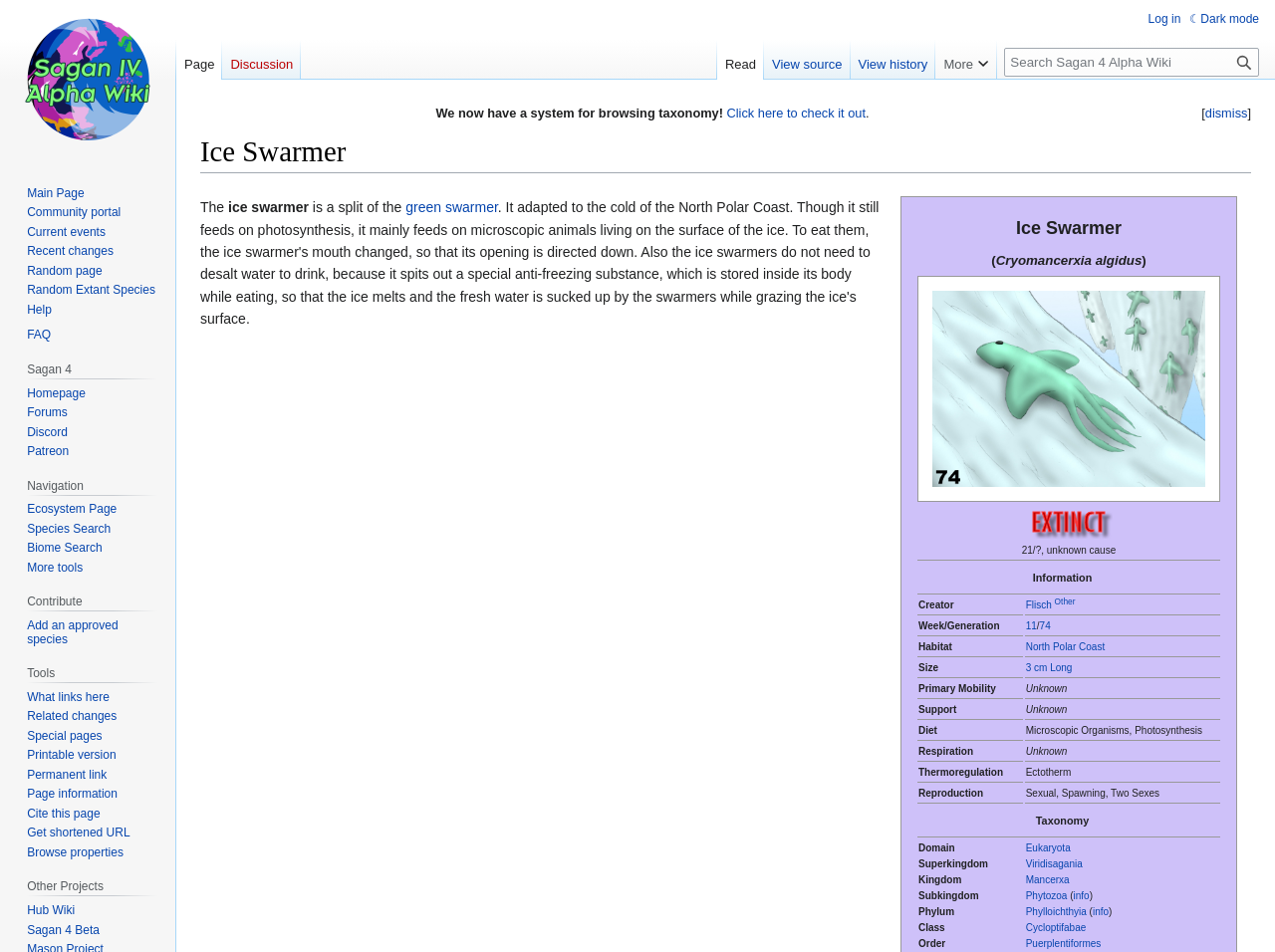Identify the bounding box coordinates of the element that should be clicked to fulfill this task: "Click on the 'dismiss' button". The coordinates should be provided as four float numbers between 0 and 1, i.e., [left, top, right, bottom].

[0.945, 0.111, 0.978, 0.127]